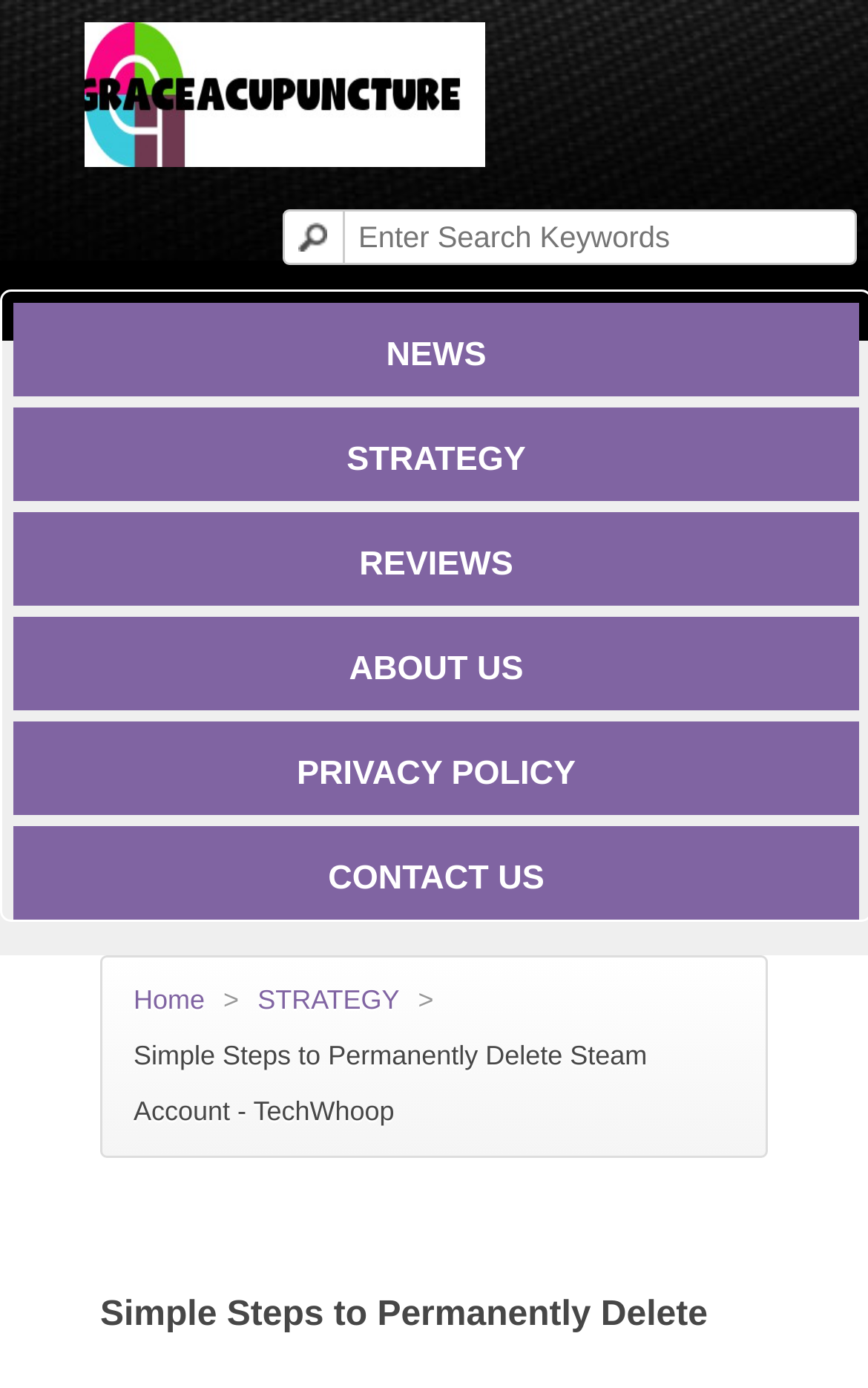Please provide the main heading of the webpage content.

Simple Steps to Permanently Delete Steam Account - TechWhoop